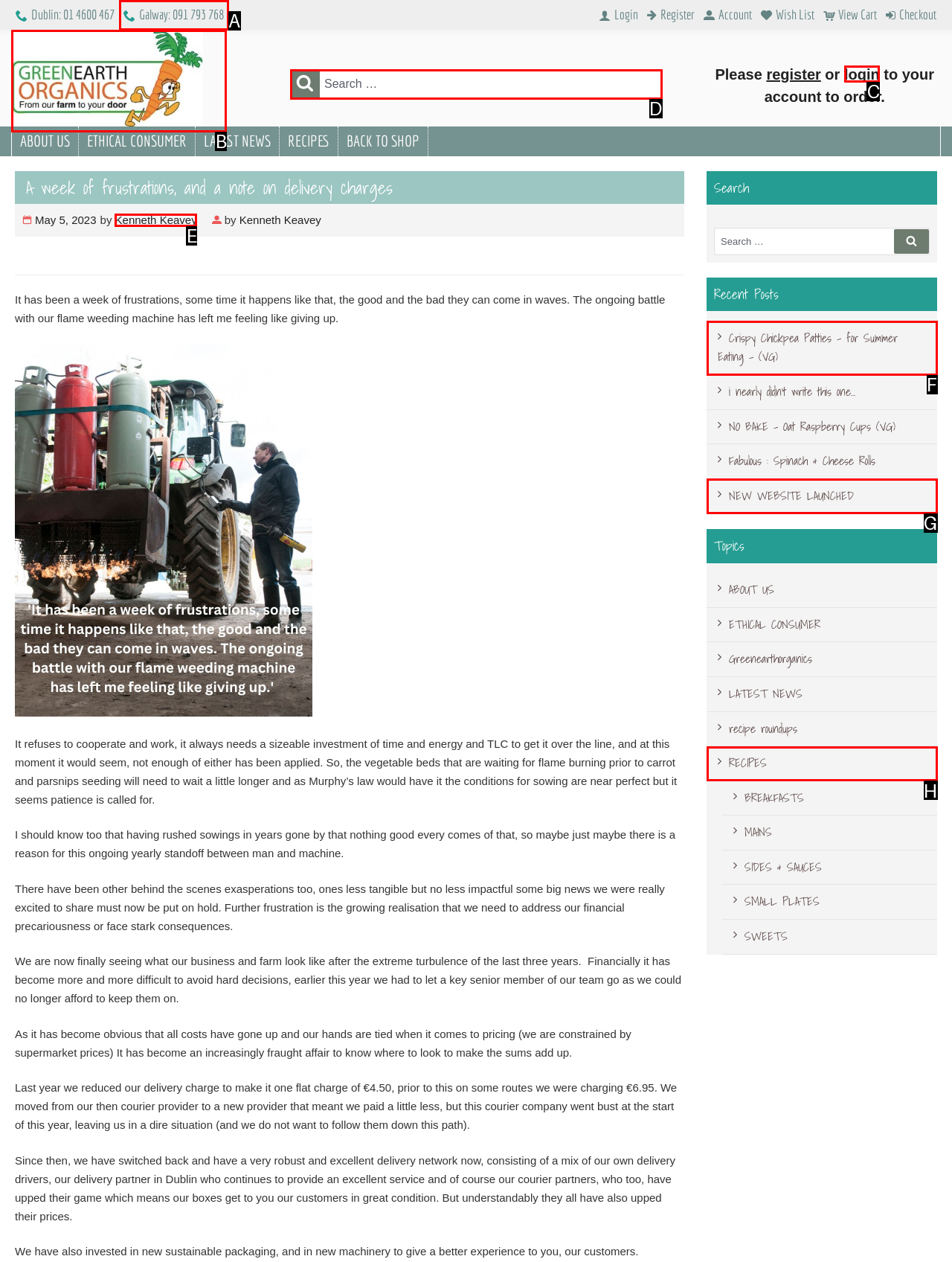From the available options, which lettered element should I click to complete this task: Login to your account?

C